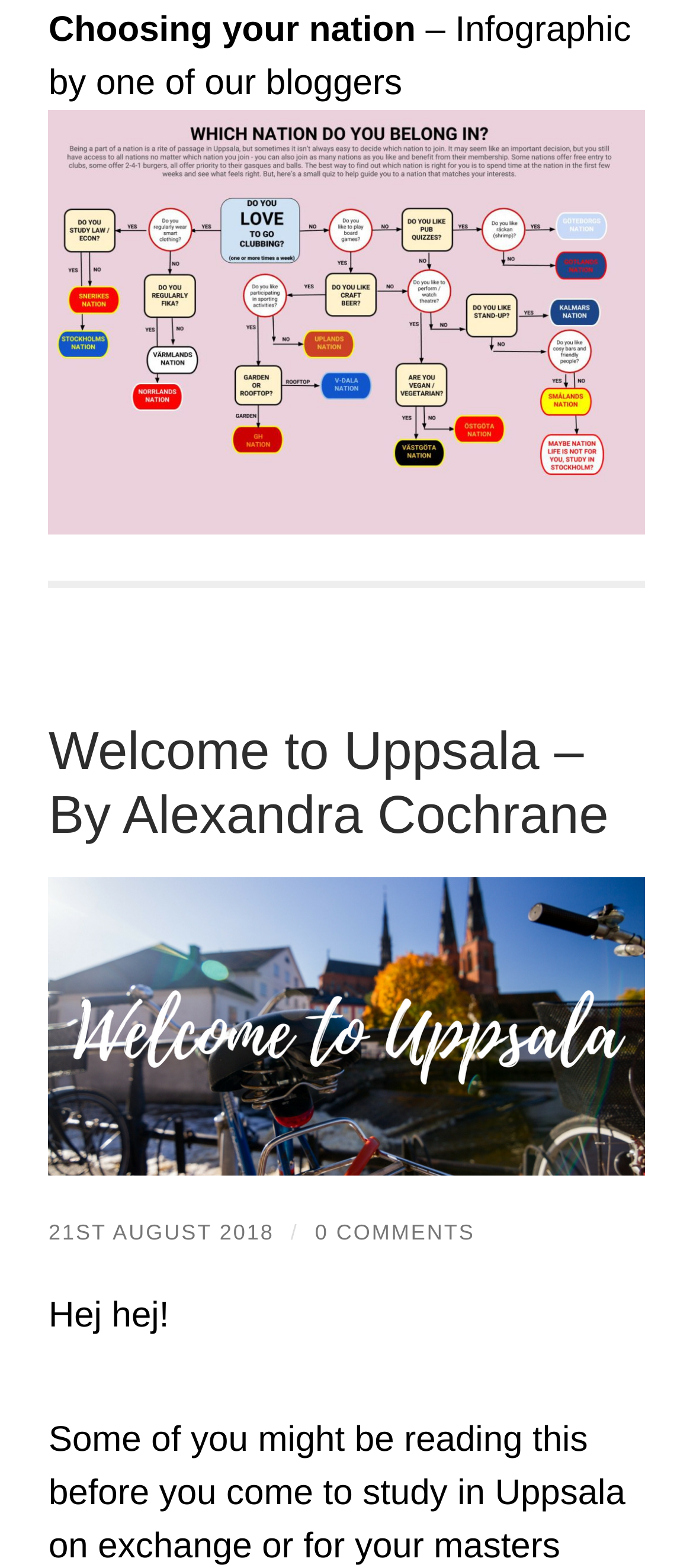What is the greeting at the beginning of the blog post?
Analyze the image and provide a thorough answer to the question.

The greeting at the beginning of the blog post can be found in the StaticText element, which is 'Hej hej!'. This is a casual greeting in Swedish, which translates to 'Hi hi!' in English.